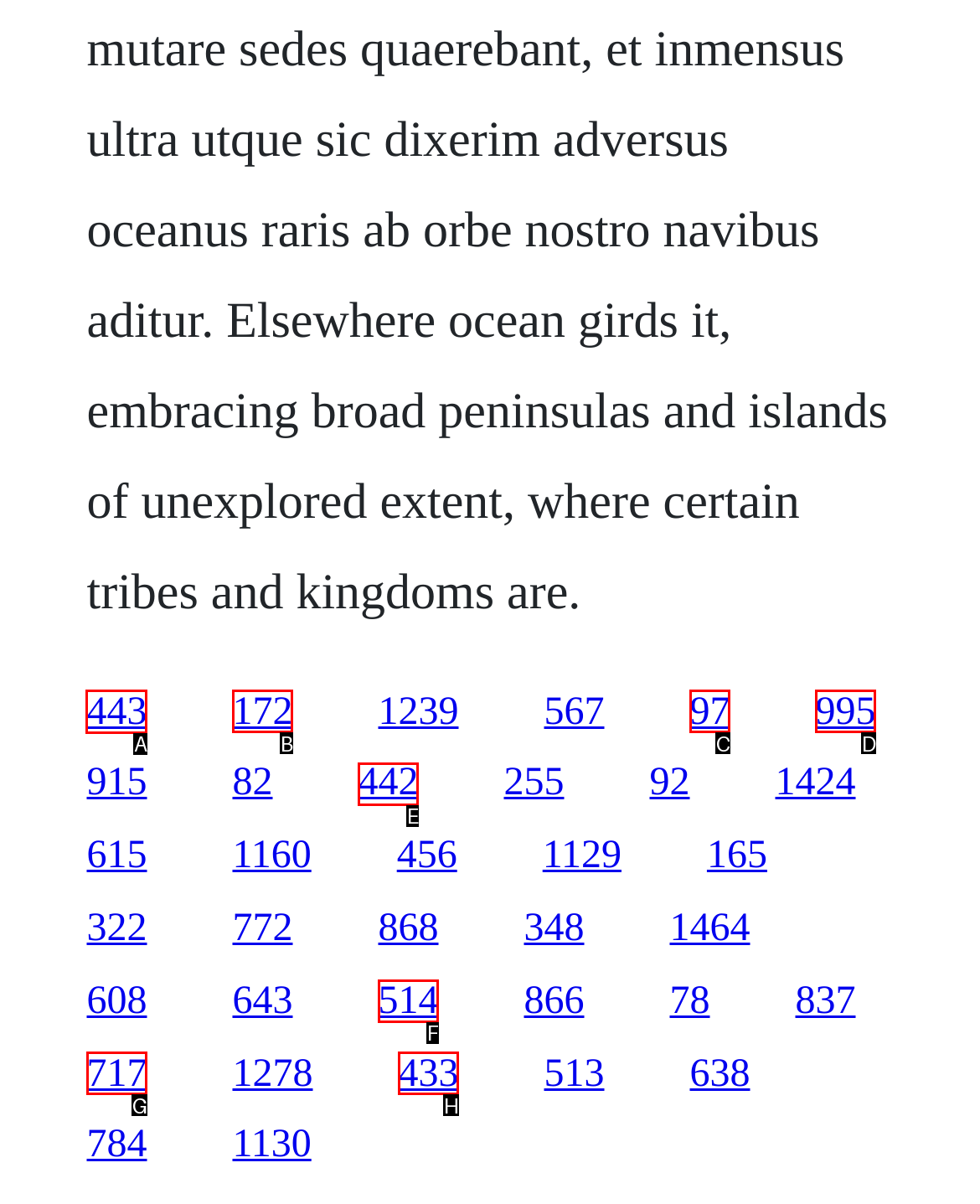Select the letter of the UI element that matches this task: click the first link
Provide the answer as the letter of the correct choice.

A